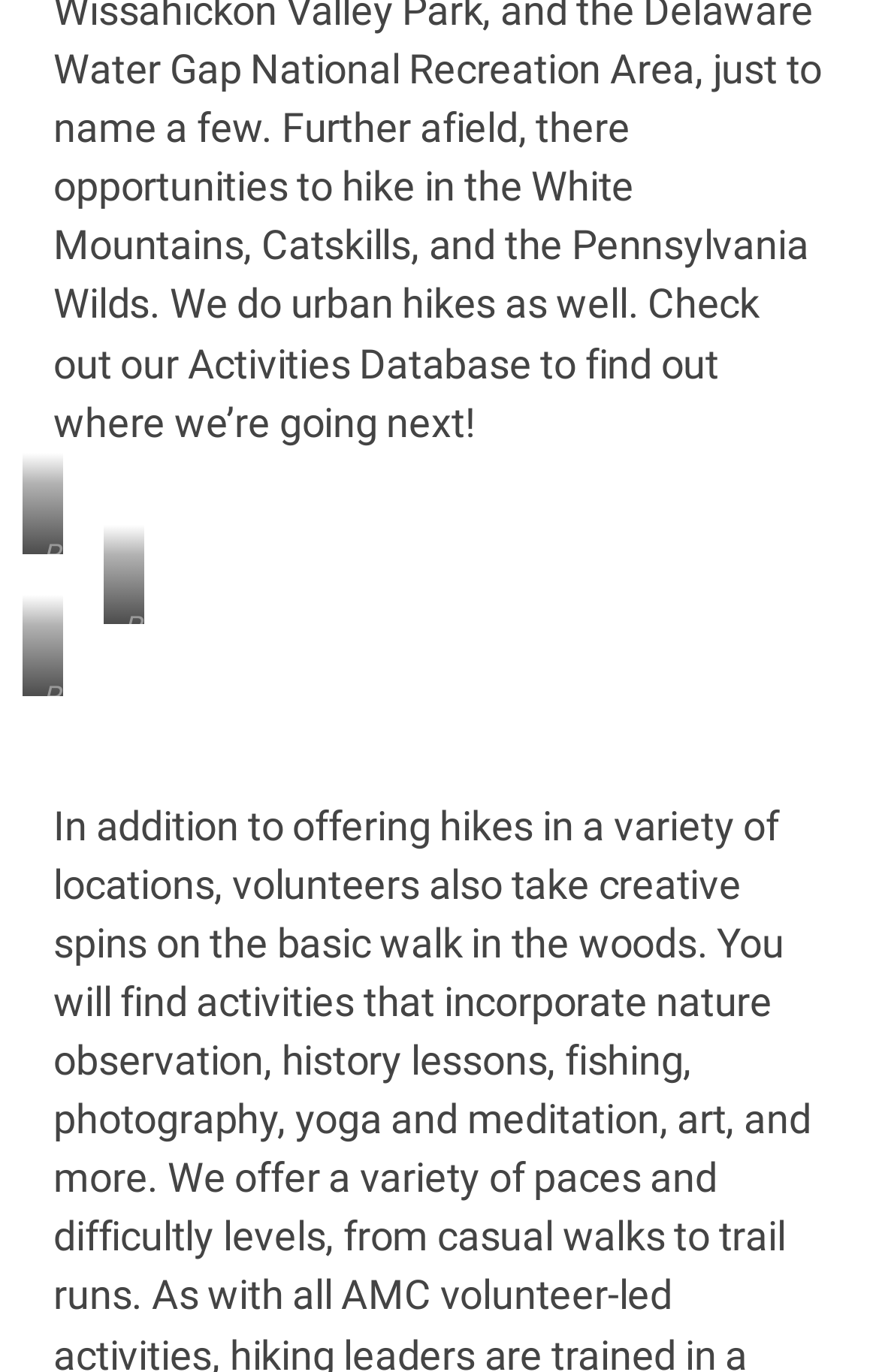What is the photo credit for the images?
Relying on the image, give a concise answer in one word or a brief phrase.

Raun Kercher